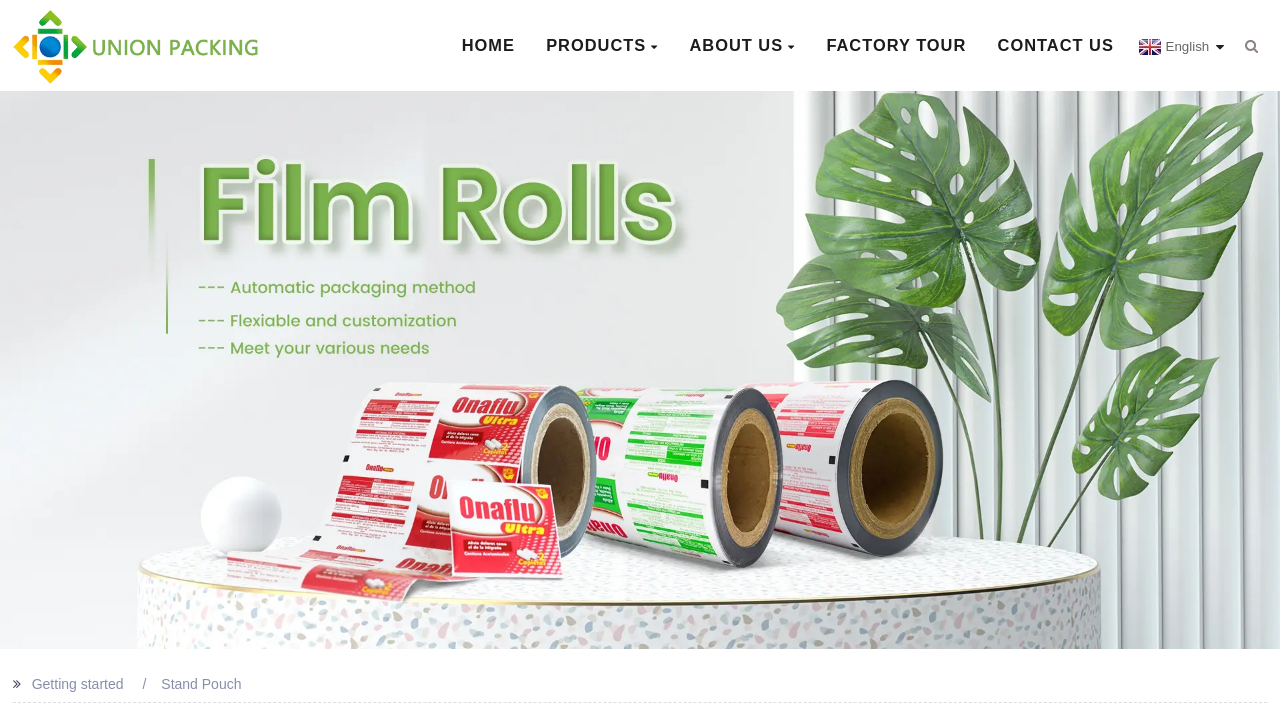Can you specify the bounding box coordinates of the area that needs to be clicked to fulfill the following instruction: "Click the logo"?

[0.01, 0.052, 0.205, 0.074]